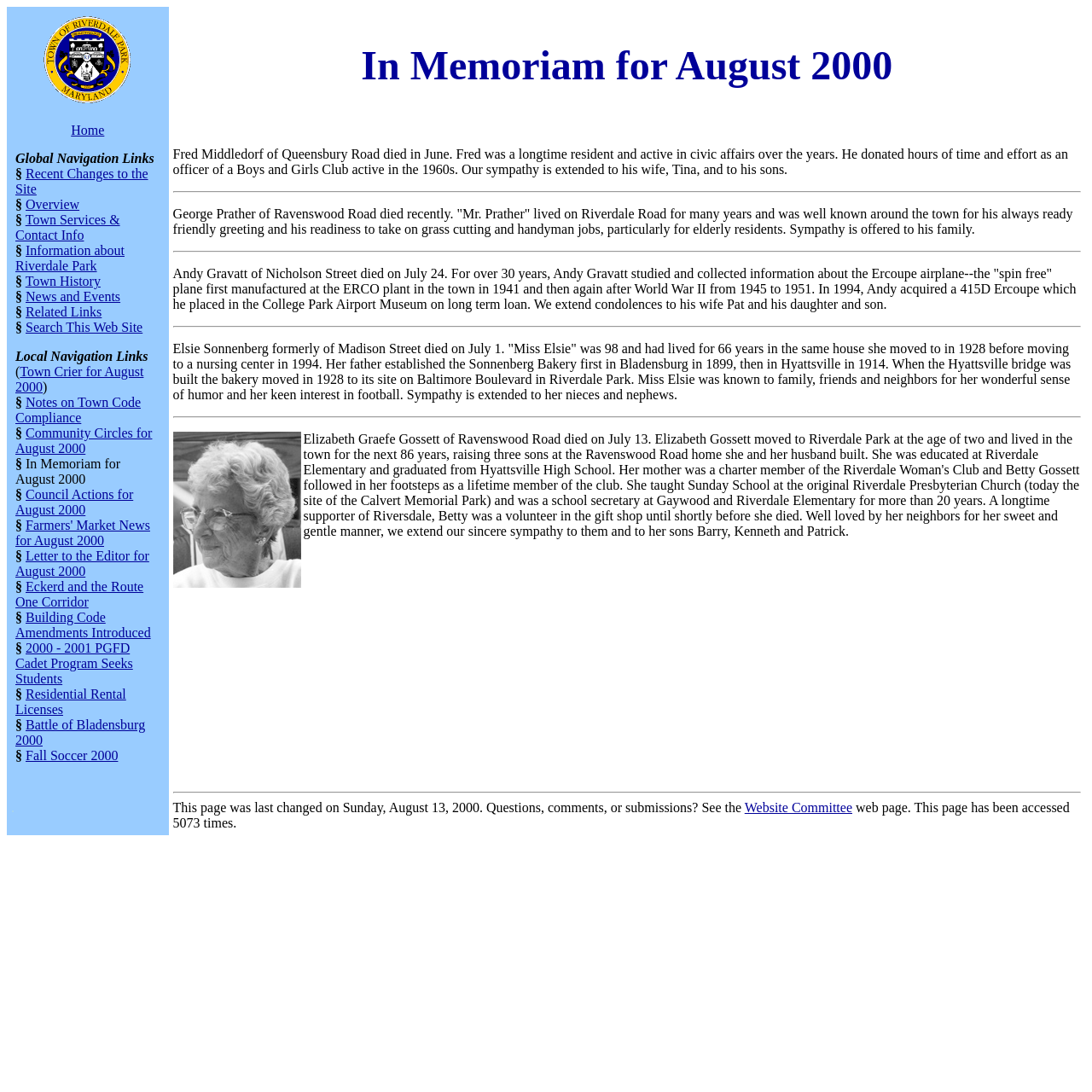Locate the bounding box coordinates of the element I should click to achieve the following instruction: "search this web site".

[0.023, 0.293, 0.131, 0.306]